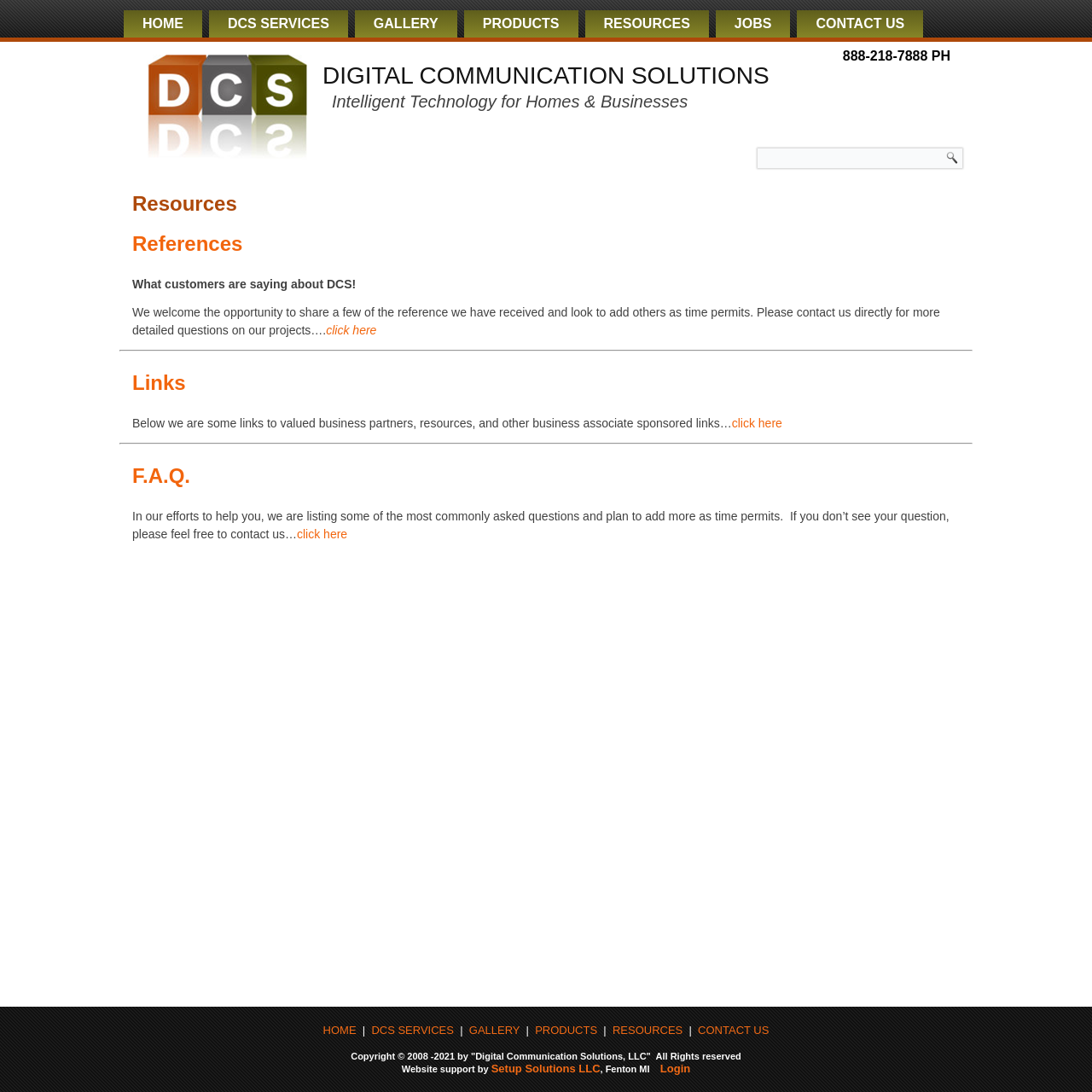Who provides website support for DCS?
Please answer the question as detailed as possible.

The webpage mentions that website support is provided by Setup Solutions LLC, which is located in Fenton, MI.